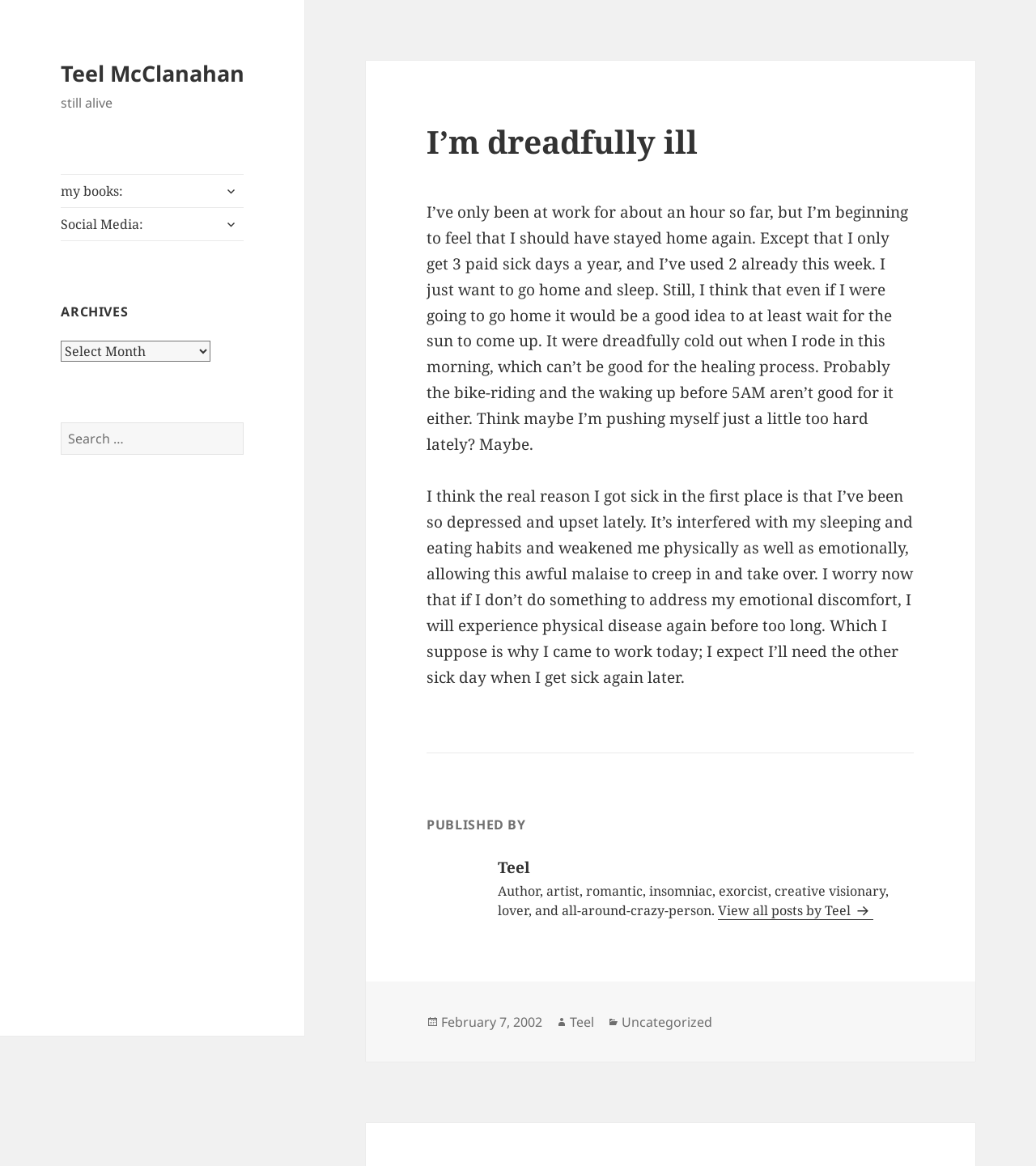Determine the bounding box coordinates for the element that should be clicked to follow this instruction: "Click the 'Reviews' link". The coordinates should be given as four float numbers between 0 and 1, in the format [left, top, right, bottom].

None